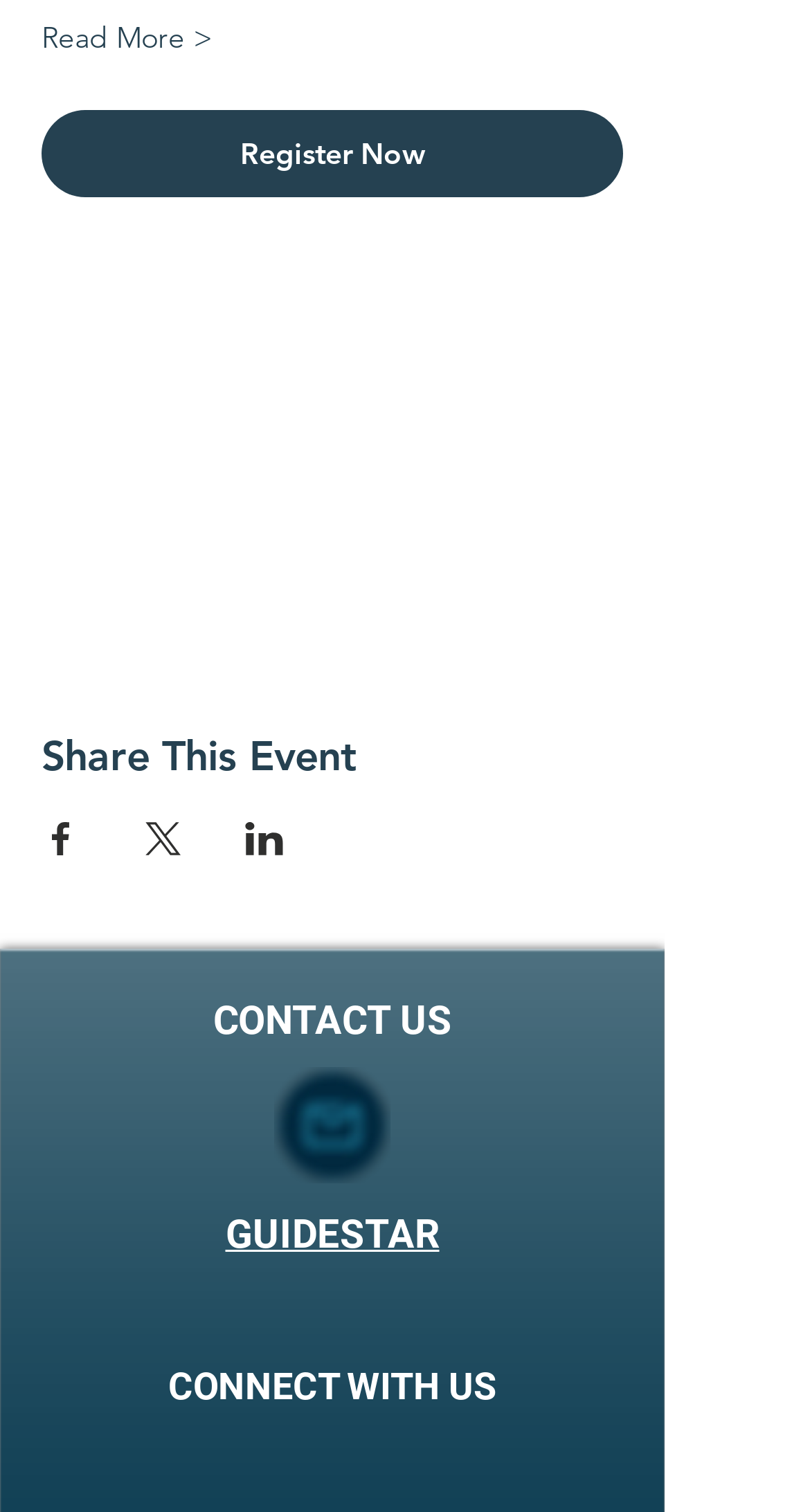Locate the bounding box coordinates of the item that should be clicked to fulfill the instruction: "Click the 'Event location map' link".

[0.0, 0.186, 0.821, 0.433]